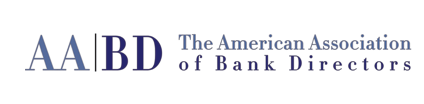What is the purpose of the logo?
Based on the image, answer the question in a detailed manner.

The logo serves as a key branding element, reflecting the organization's mission to foster networking and provide educational resources within the banking industry, and it effectively combines professionalism and clarity.